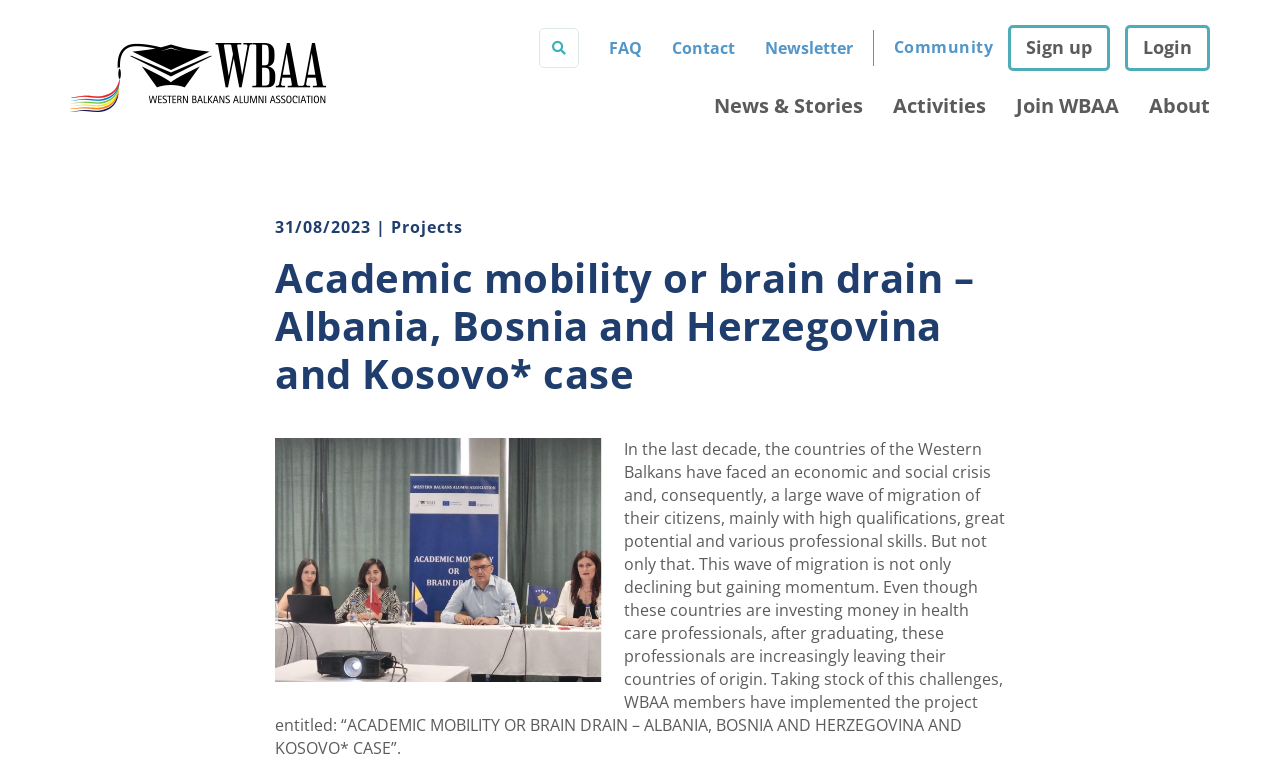What is the purpose of the search box?
Provide a well-explained and detailed answer to the question.

The search box is identified by the presence of a search icon and the text 'Search for:' above it, indicating that it is used to search for specific content on the webpage.